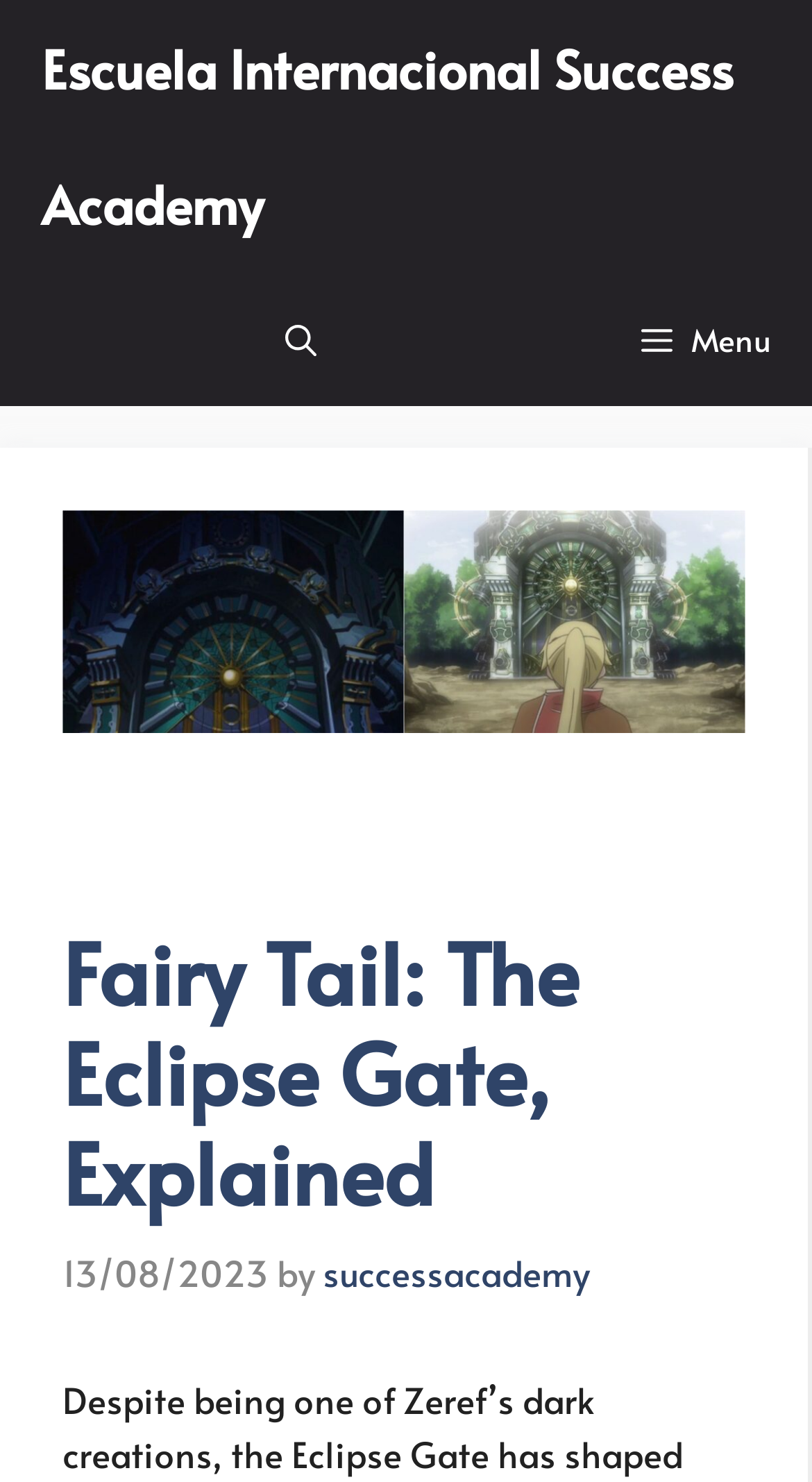Based on the image, provide a detailed and complete answer to the question: 
What is the name of the website?

I found the name of the website by looking at the navigation section at the top of the page, where it says 'Escuela Internacional Success Academy'.